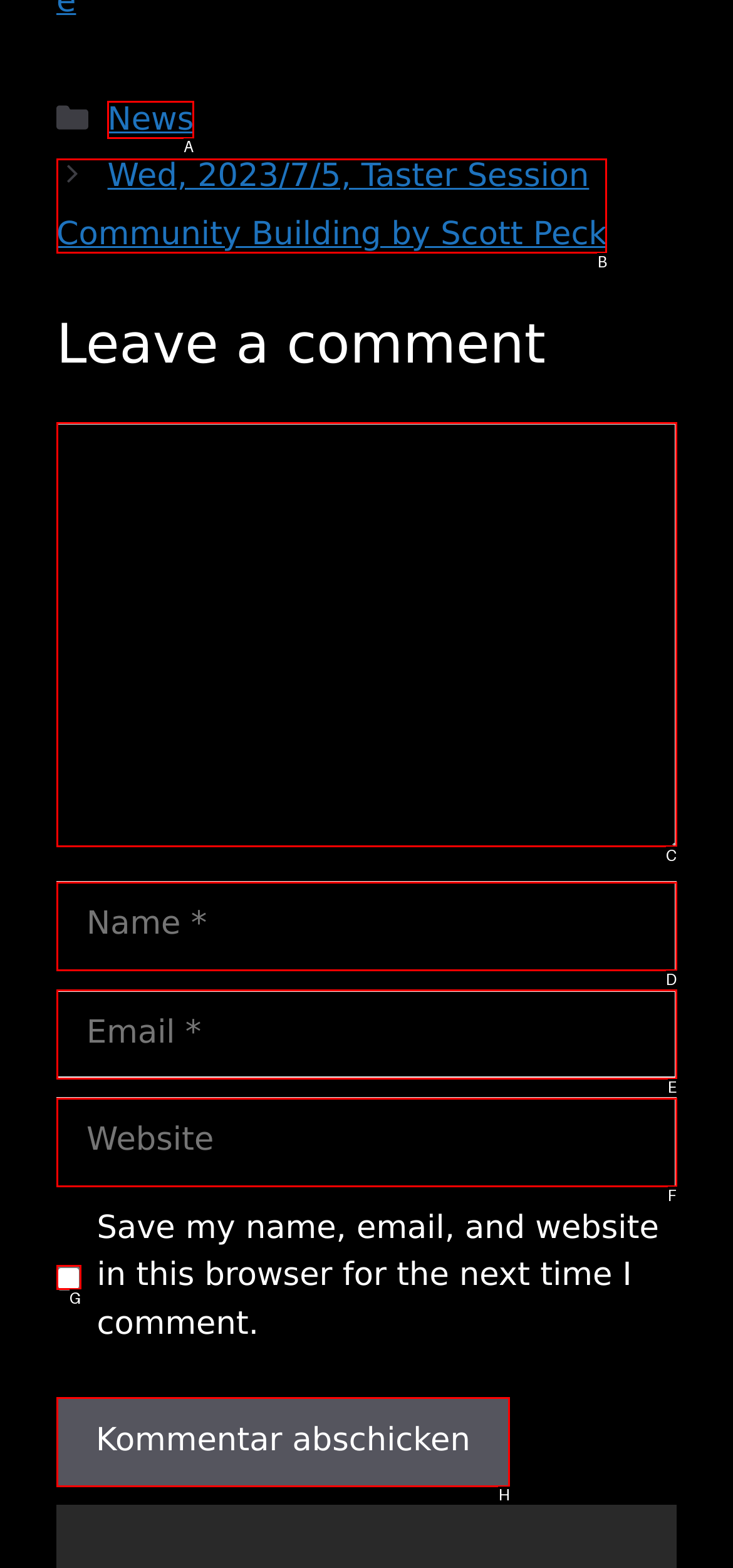Match the description: parent_node: Kommentar name="c9ea84bb7e" to the appropriate HTML element. Respond with the letter of your selected option.

C